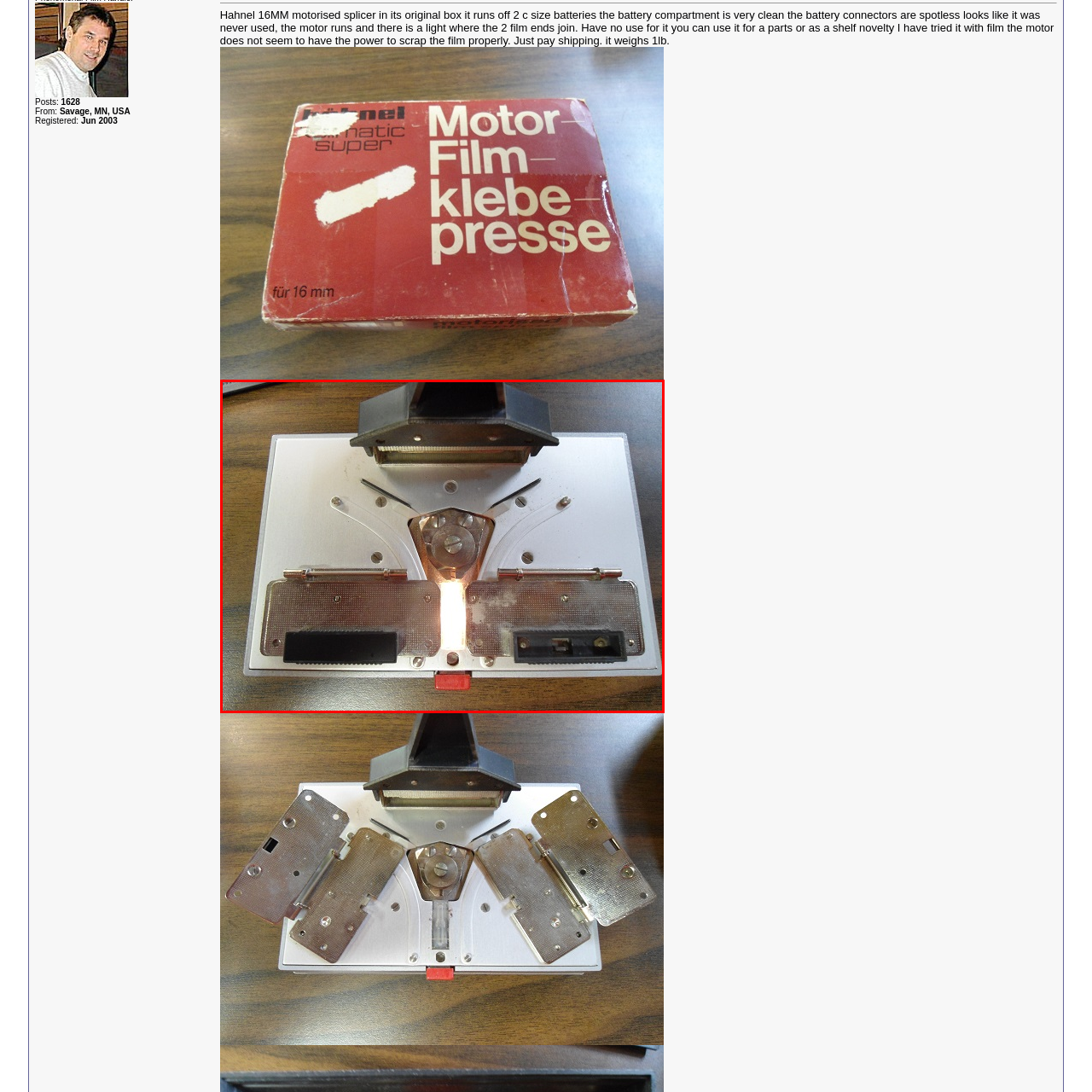Inspect the section within the red border, What is the purpose of the clear lens area? Provide a one-word or one-phrase answer.

For visibility and alignment